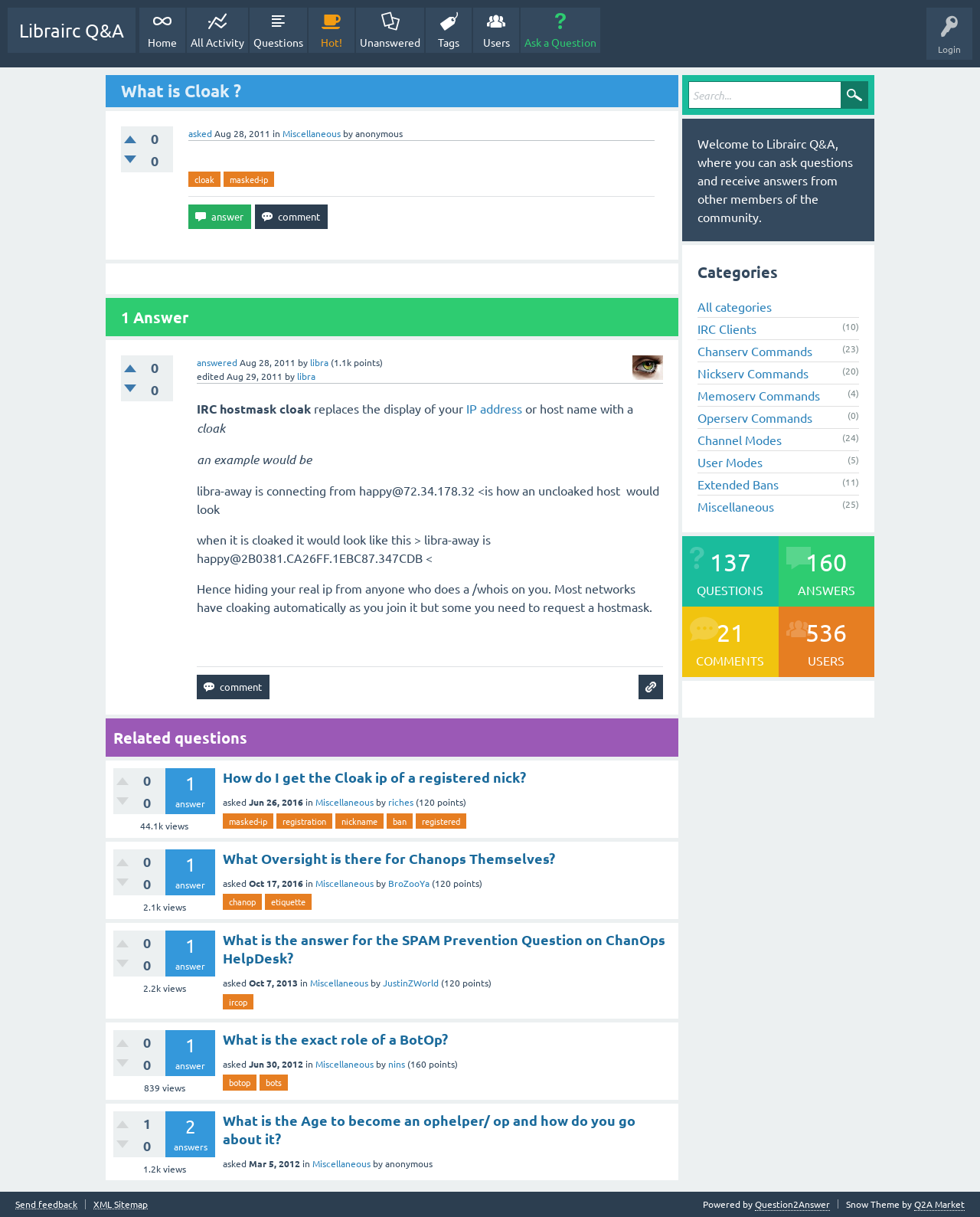Determine the bounding box coordinates of the element's region needed to click to follow the instruction: "Click on the 'answer' button". Provide these coordinates as four float numbers between 0 and 1, formatted as [left, top, right, bottom].

[0.192, 0.168, 0.256, 0.188]